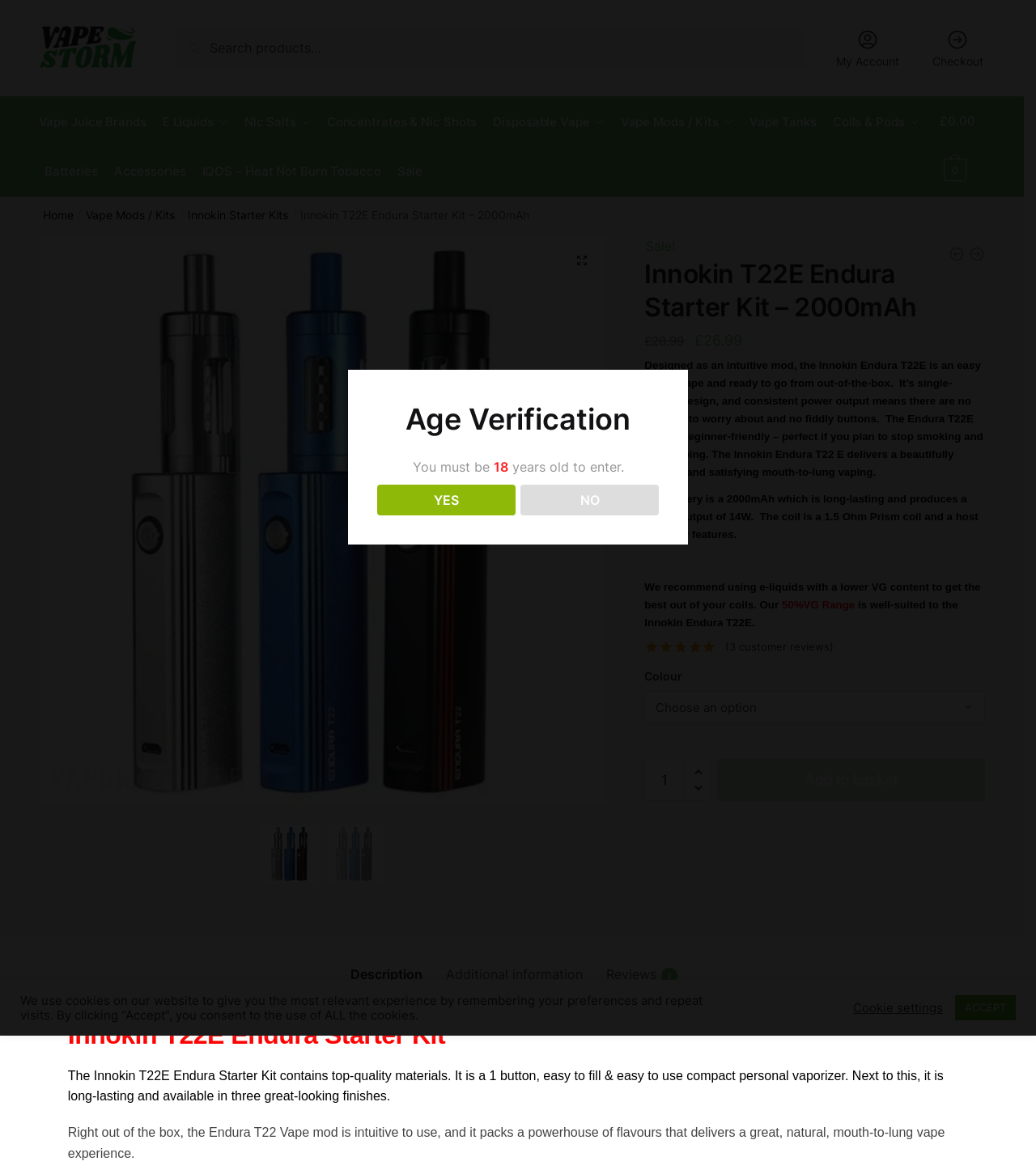Determine the bounding box for the UI element that matches this description: "aria-label="Reduce quantity"".

[0.661, 0.659, 0.687, 0.679]